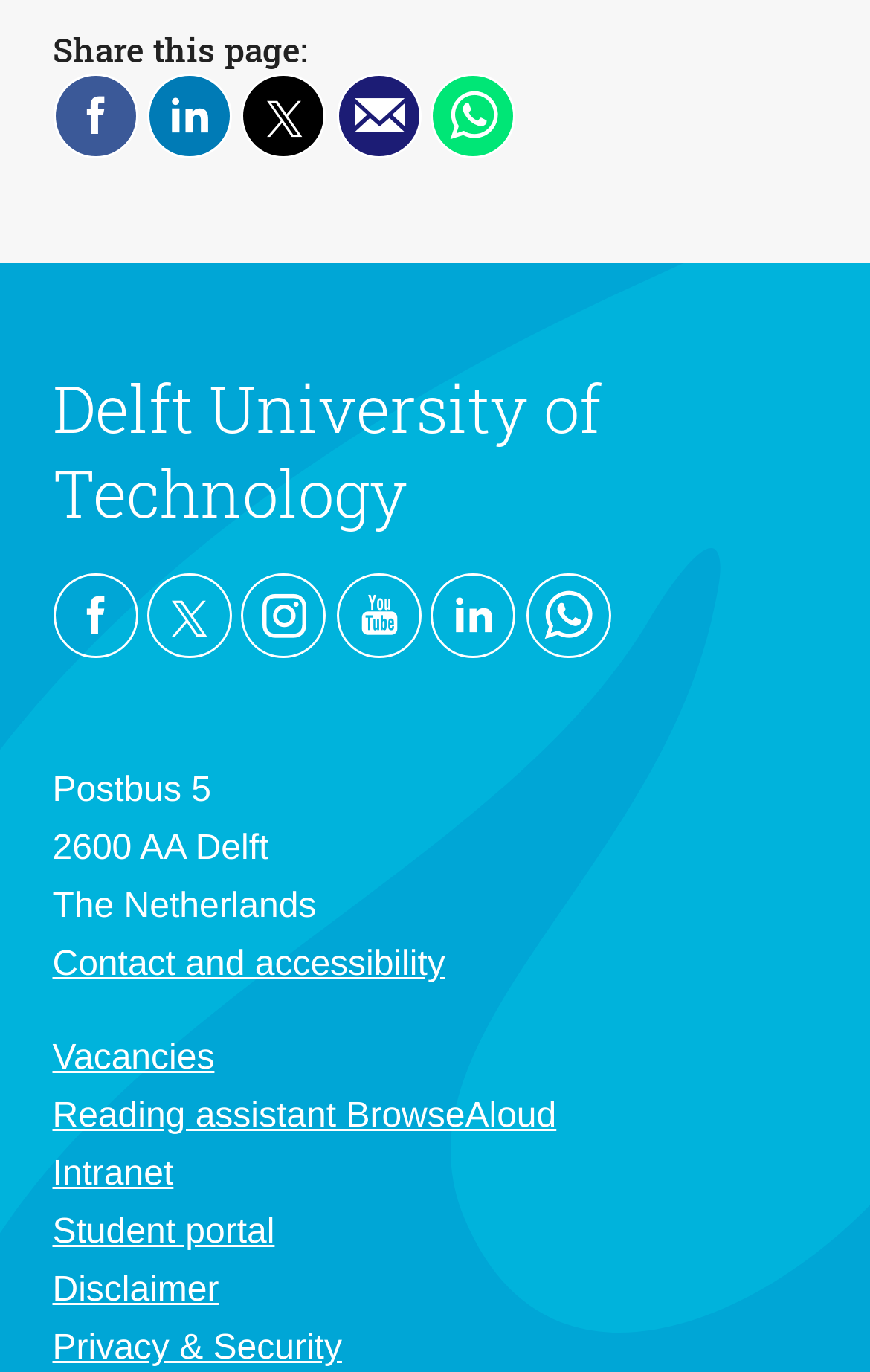Could you highlight the region that needs to be clicked to execute the instruction: "View vacancies"?

[0.06, 0.758, 0.247, 0.786]